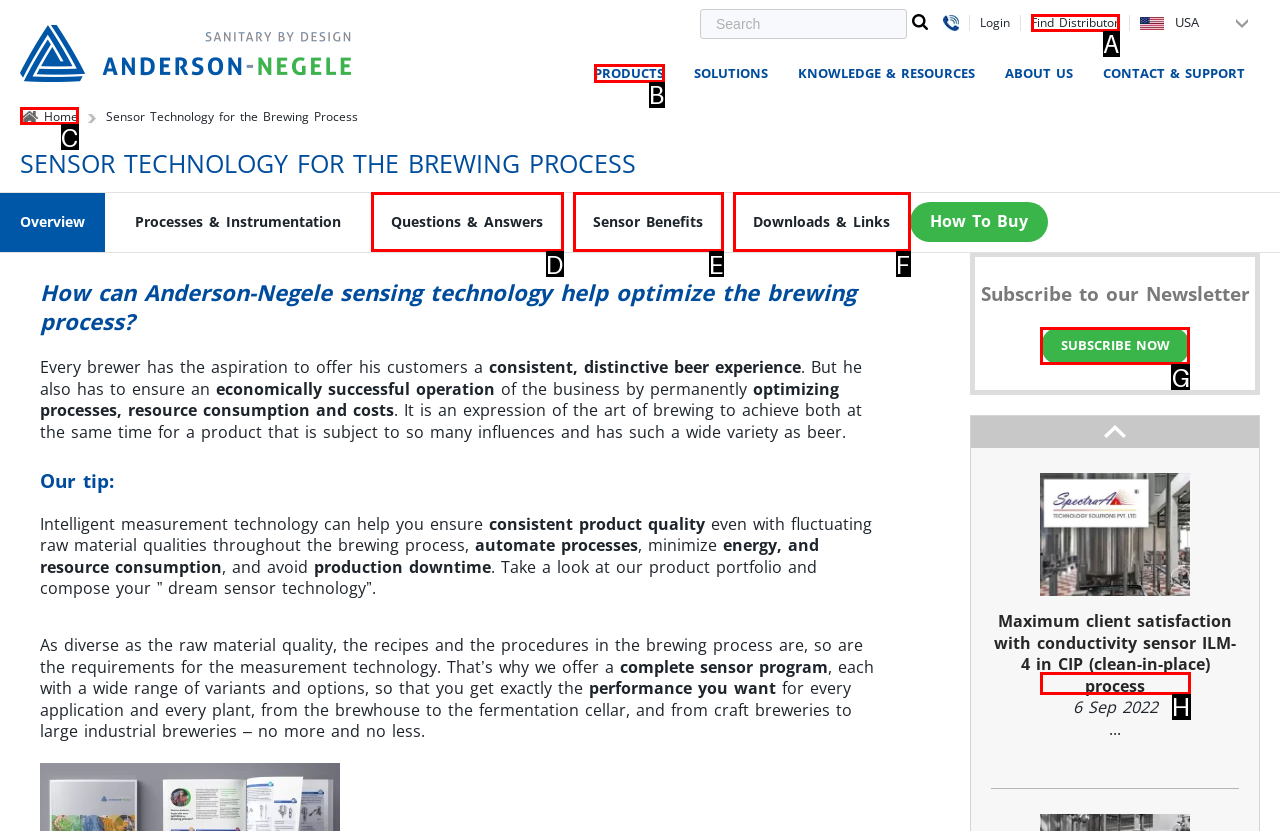Which lettered option matches the following description: alt="Troubadour album cover"
Provide the letter of the matching option directly.

None